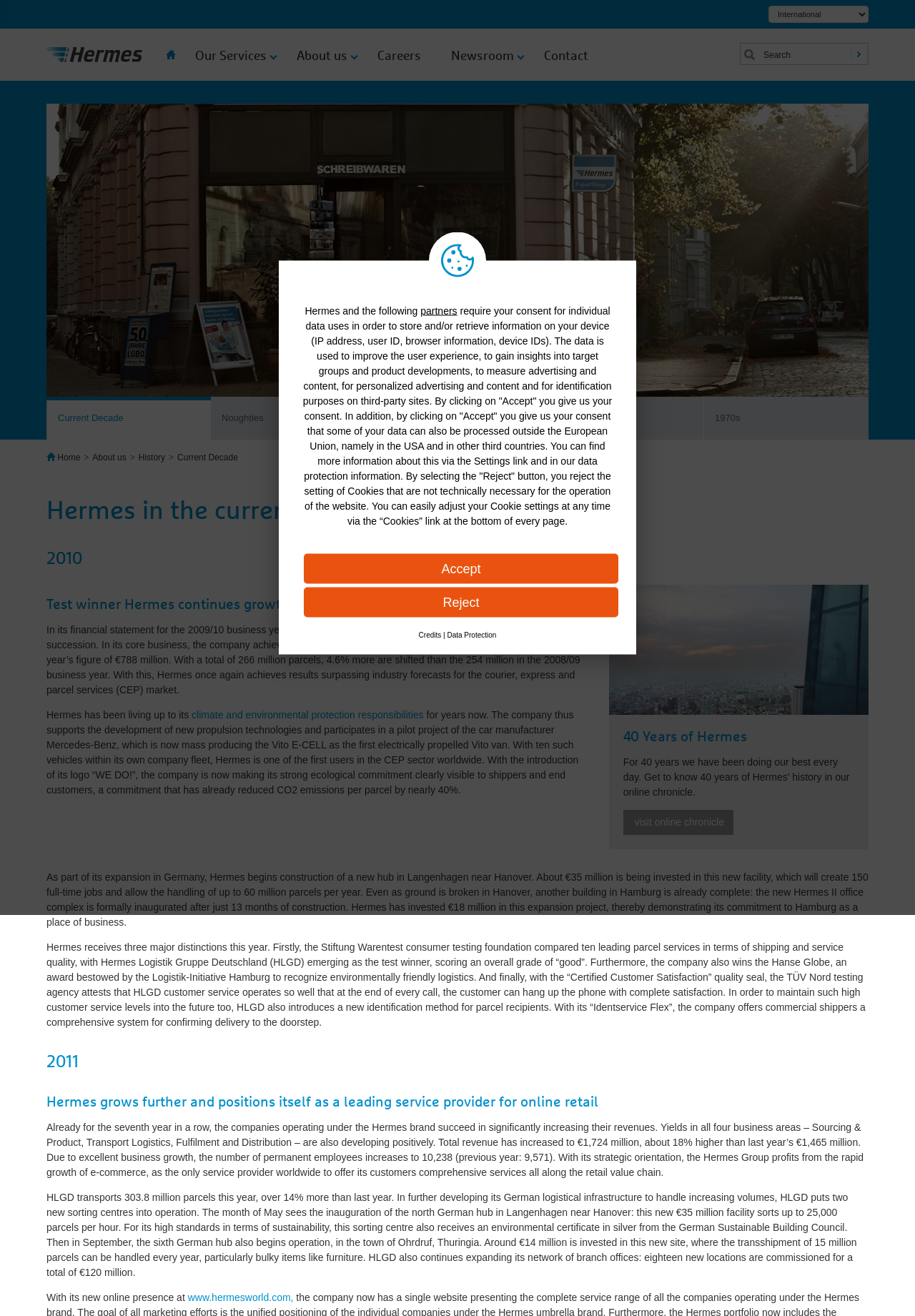Respond to the question below with a concise word or phrase:
What is the name of the company?

Hermes